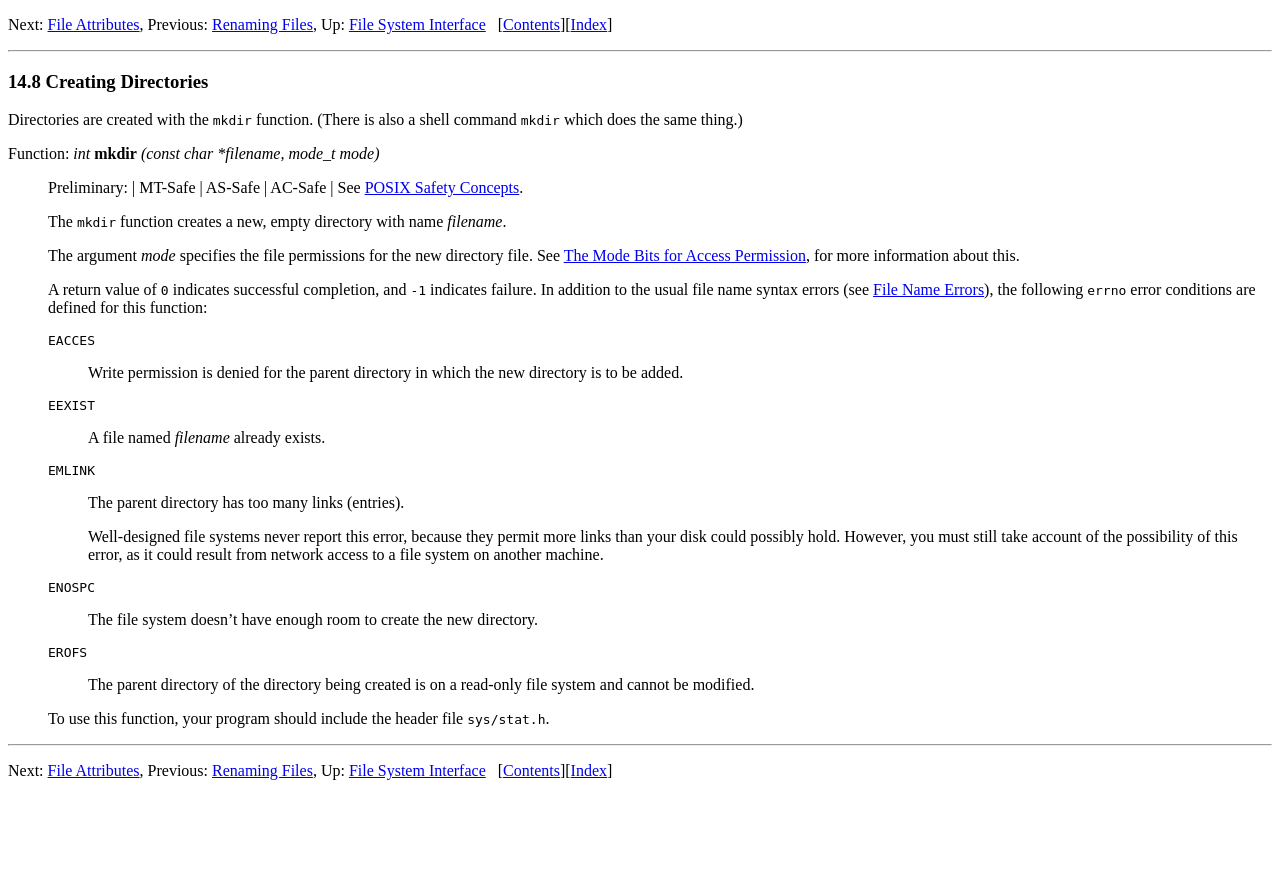Please mark the clickable region by giving the bounding box coordinates needed to complete this instruction: "Click on 'Renaming Files'".

[0.166, 0.018, 0.244, 0.037]